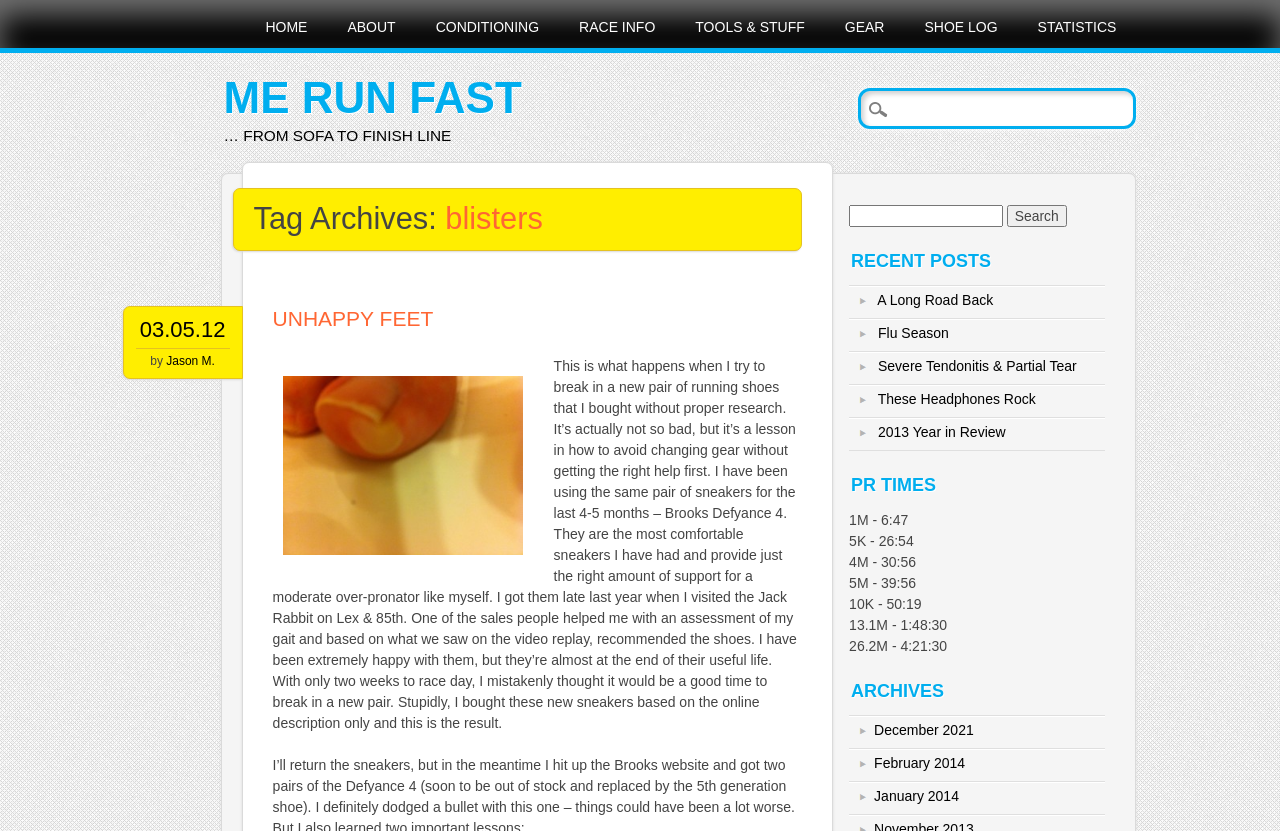Provide the bounding box coordinates of the HTML element described as: "Skip to content". The bounding box coordinates should be four float numbers between 0 and 1, i.e., [left, top, right, bottom].

[0.111, 0.01, 0.147, 0.079]